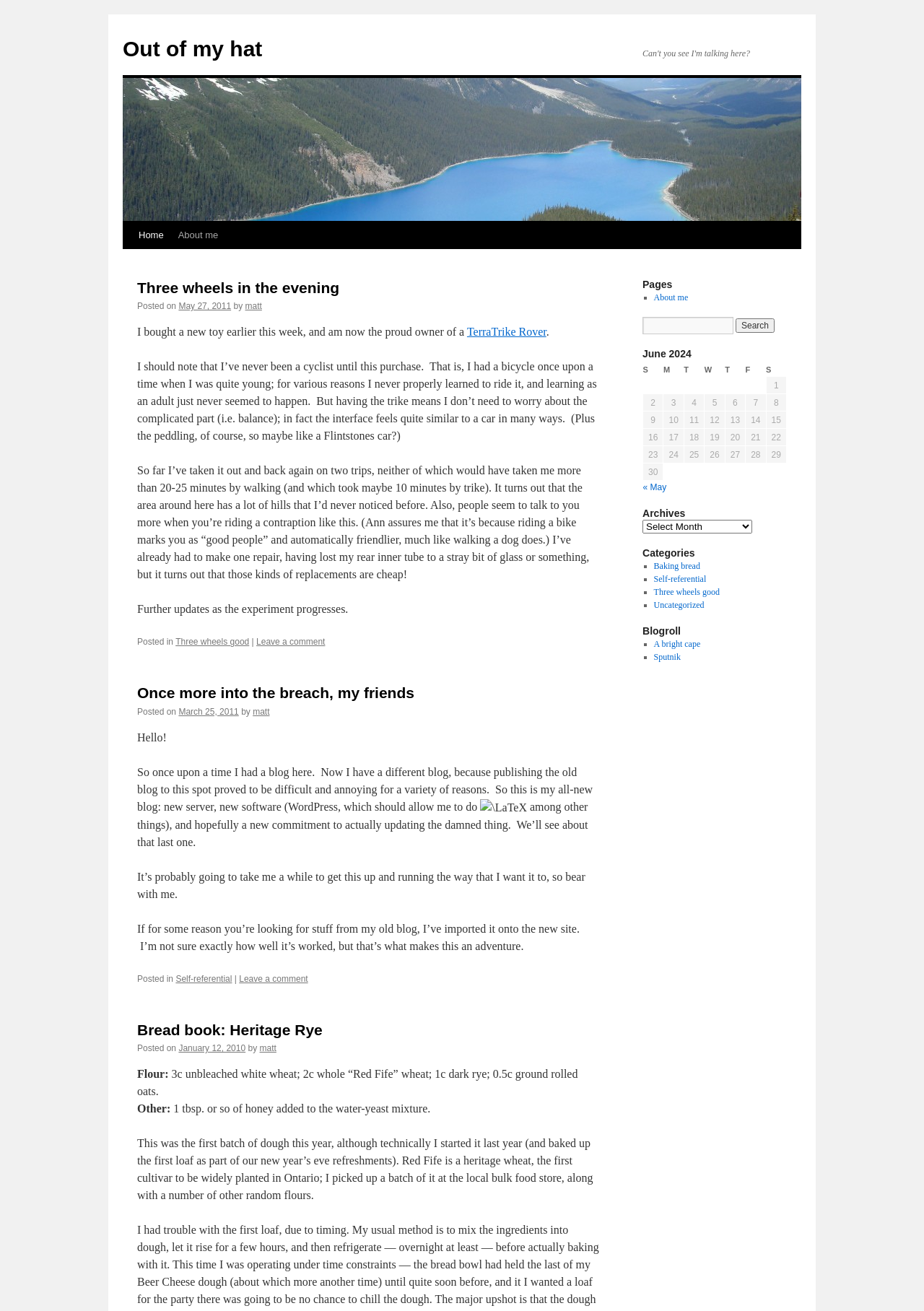What is the name of the author of the blog posts?
Based on the screenshot, provide a one-word or short-phrase response.

matt